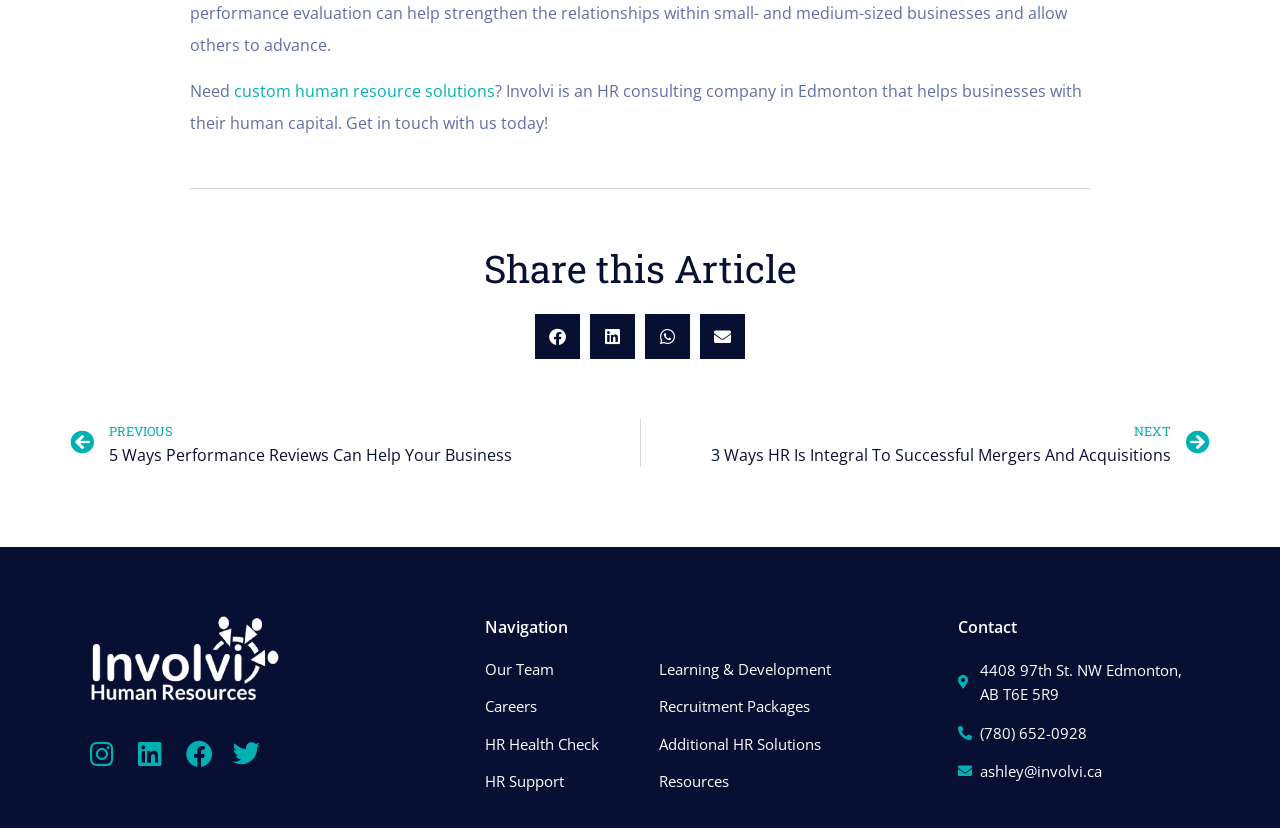Please provide a brief answer to the following inquiry using a single word or phrase:
What is the company name?

Involvi